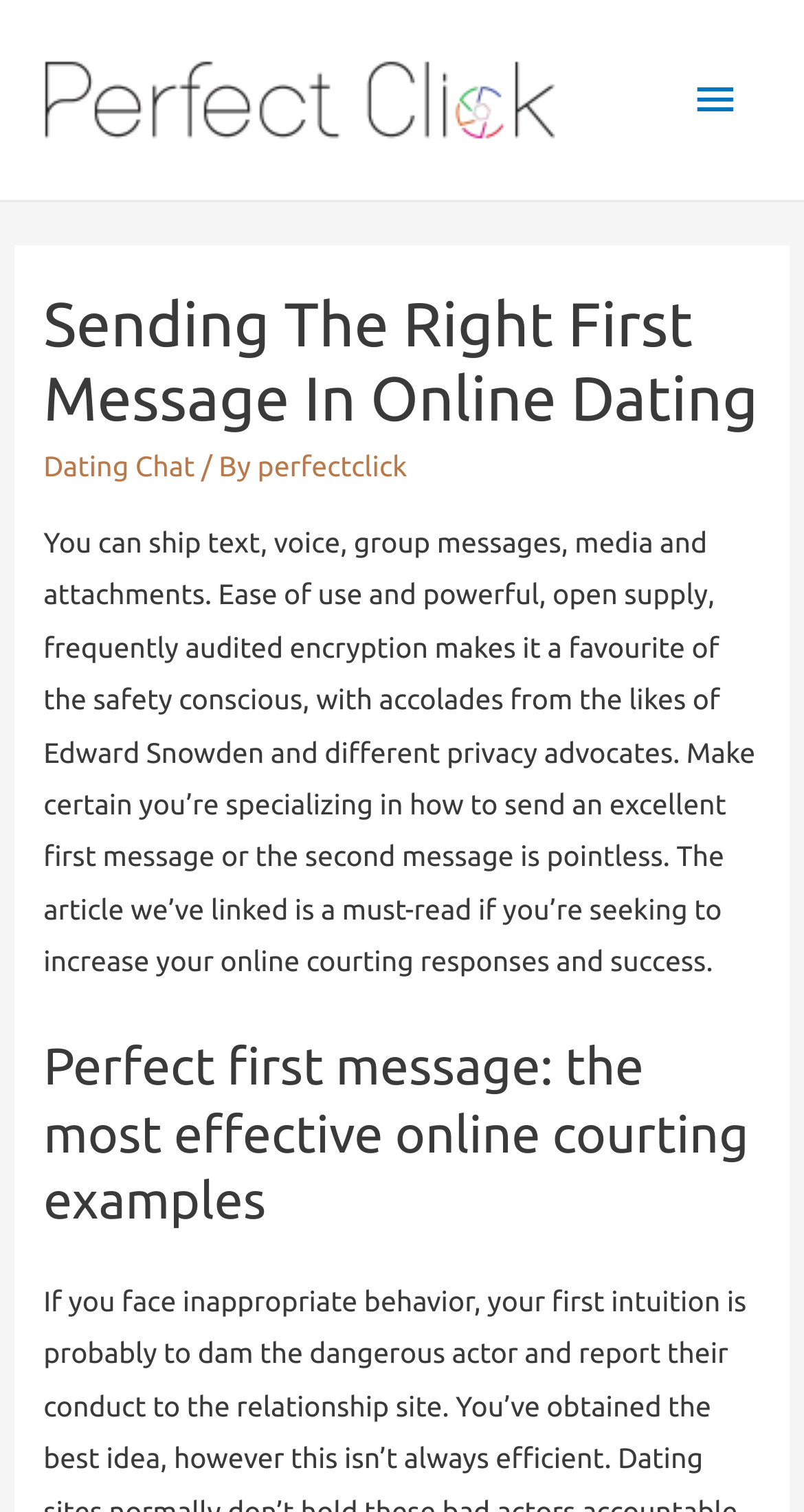Find the bounding box of the UI element described as: "perfectclick". The bounding box coordinates should be given as four float values between 0 and 1, i.e., [left, top, right, bottom].

[0.32, 0.298, 0.506, 0.32]